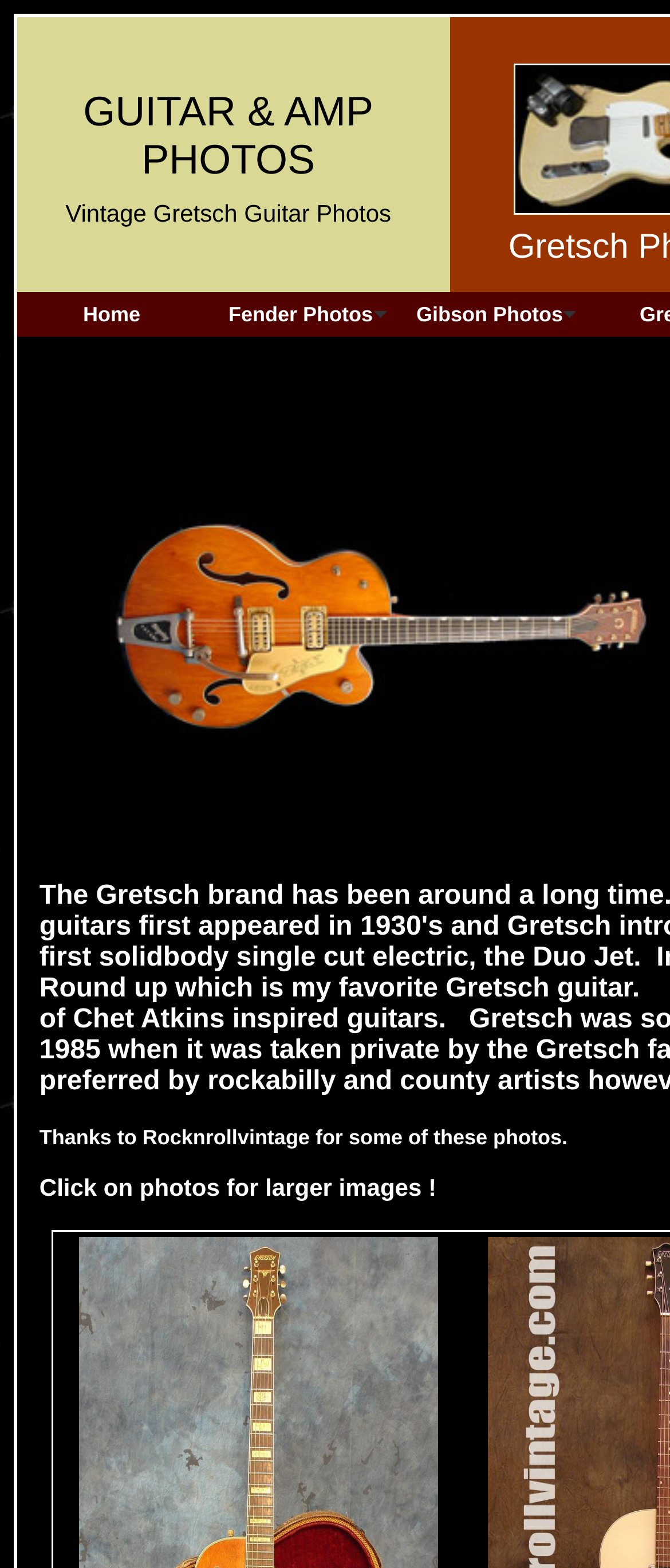What is the purpose of the images on the page?
Observe the image and answer the question with a one-word or short phrase response.

Screen savers